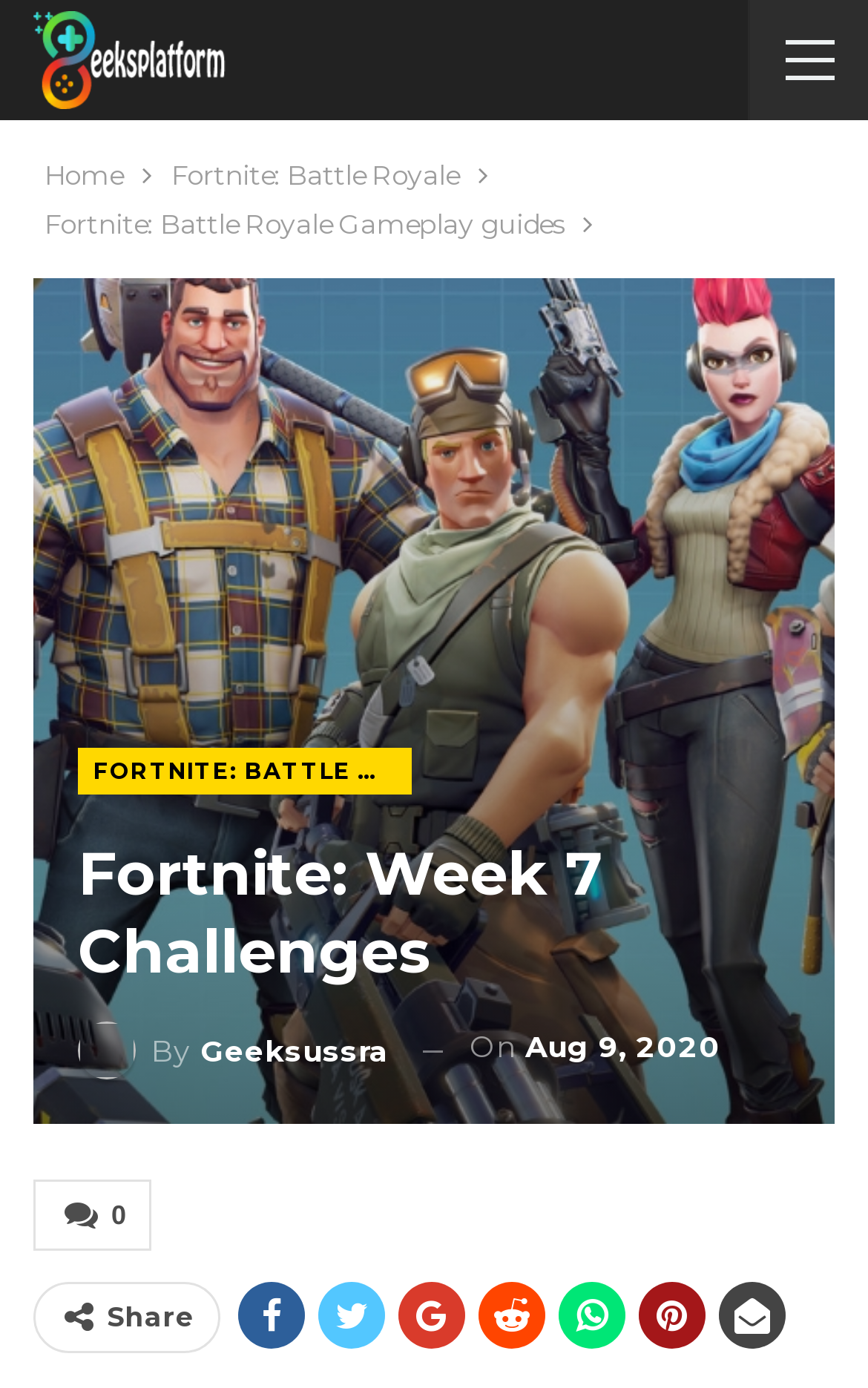Your task is to extract the text of the main heading from the webpage.

Fortnite: Week 7 Challenges